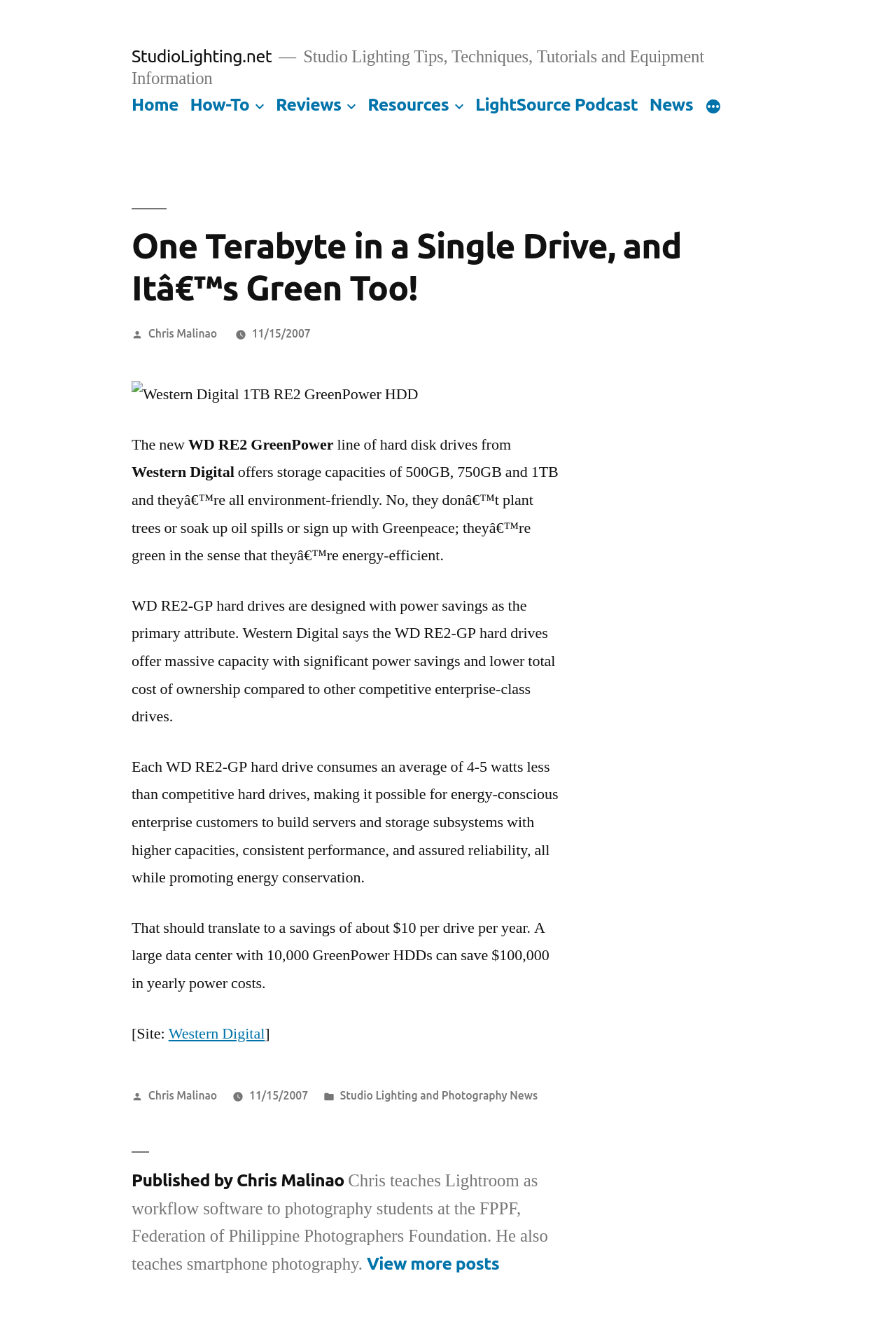Can you identify and provide the main heading of the webpage?

One Terabyte in a Single Drive, and Itâ€™s Green Too!